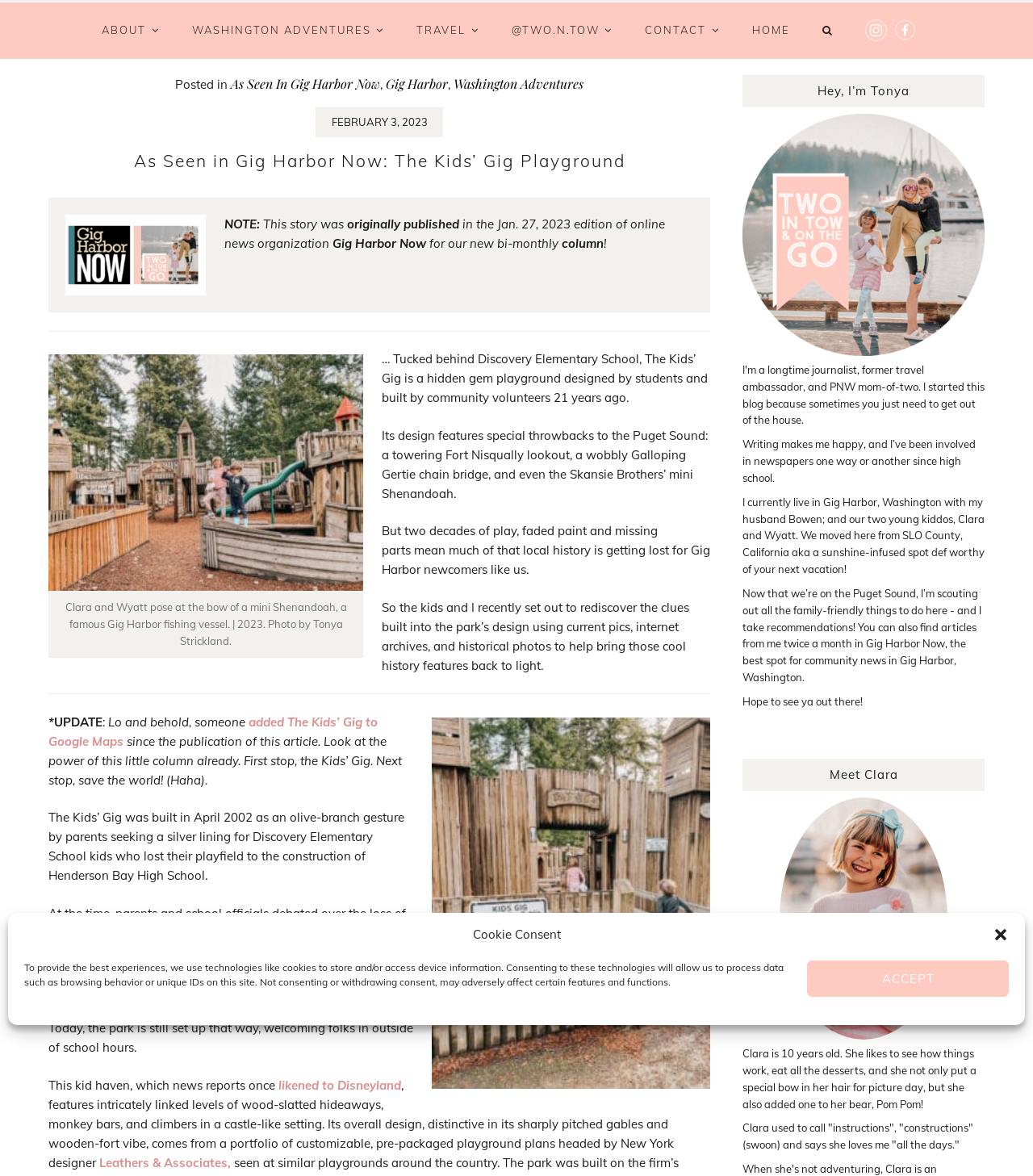Please identify the bounding box coordinates of the element I should click to complete this instruction: 'Click the 'Close dialog' button'. The coordinates should be given as four float numbers between 0 and 1, like this: [left, top, right, bottom].

[0.961, 0.788, 0.977, 0.802]